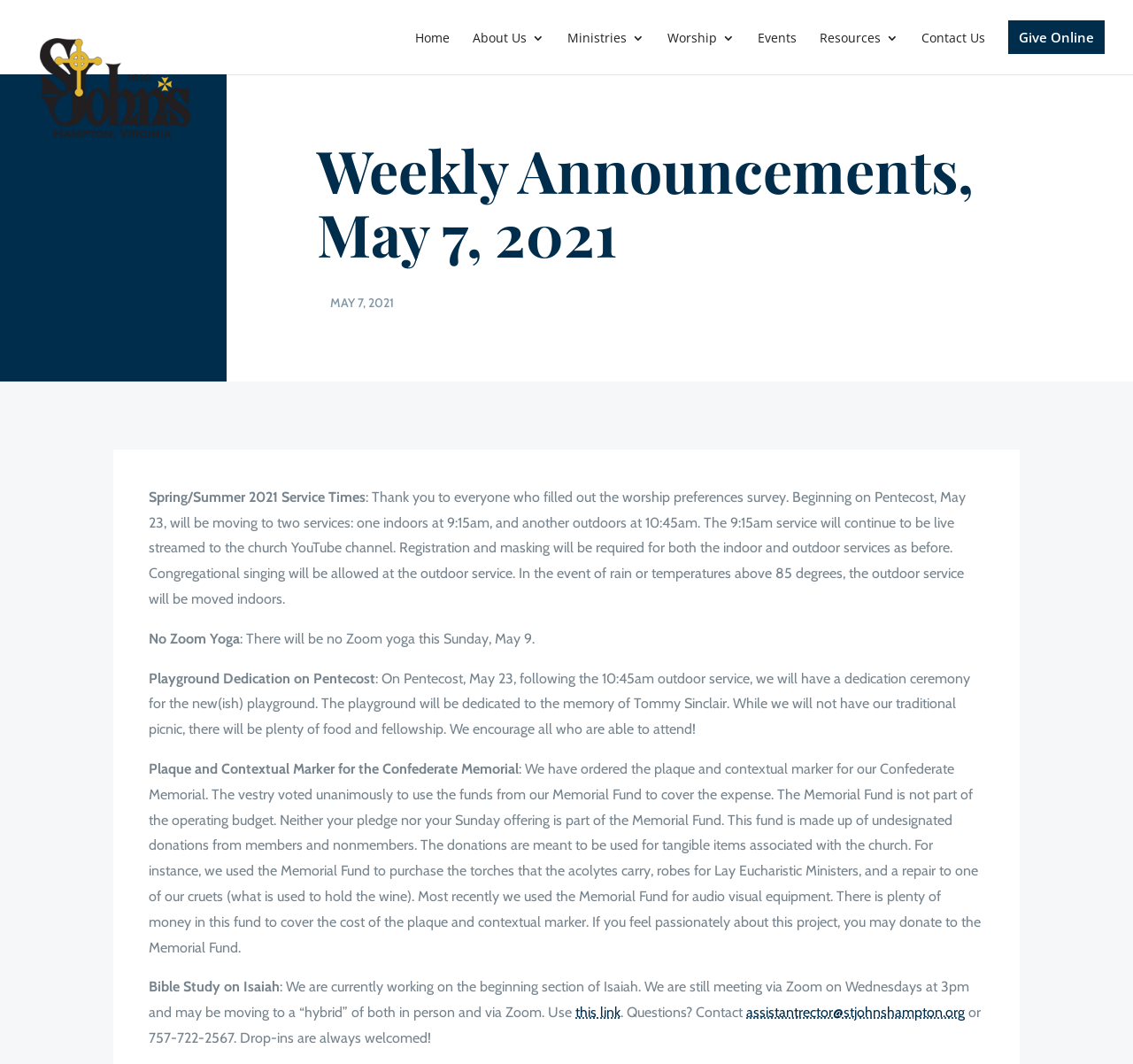Use a single word or phrase to answer the question: 
What is the name of the church?

St. John's Episcopal, Hampton